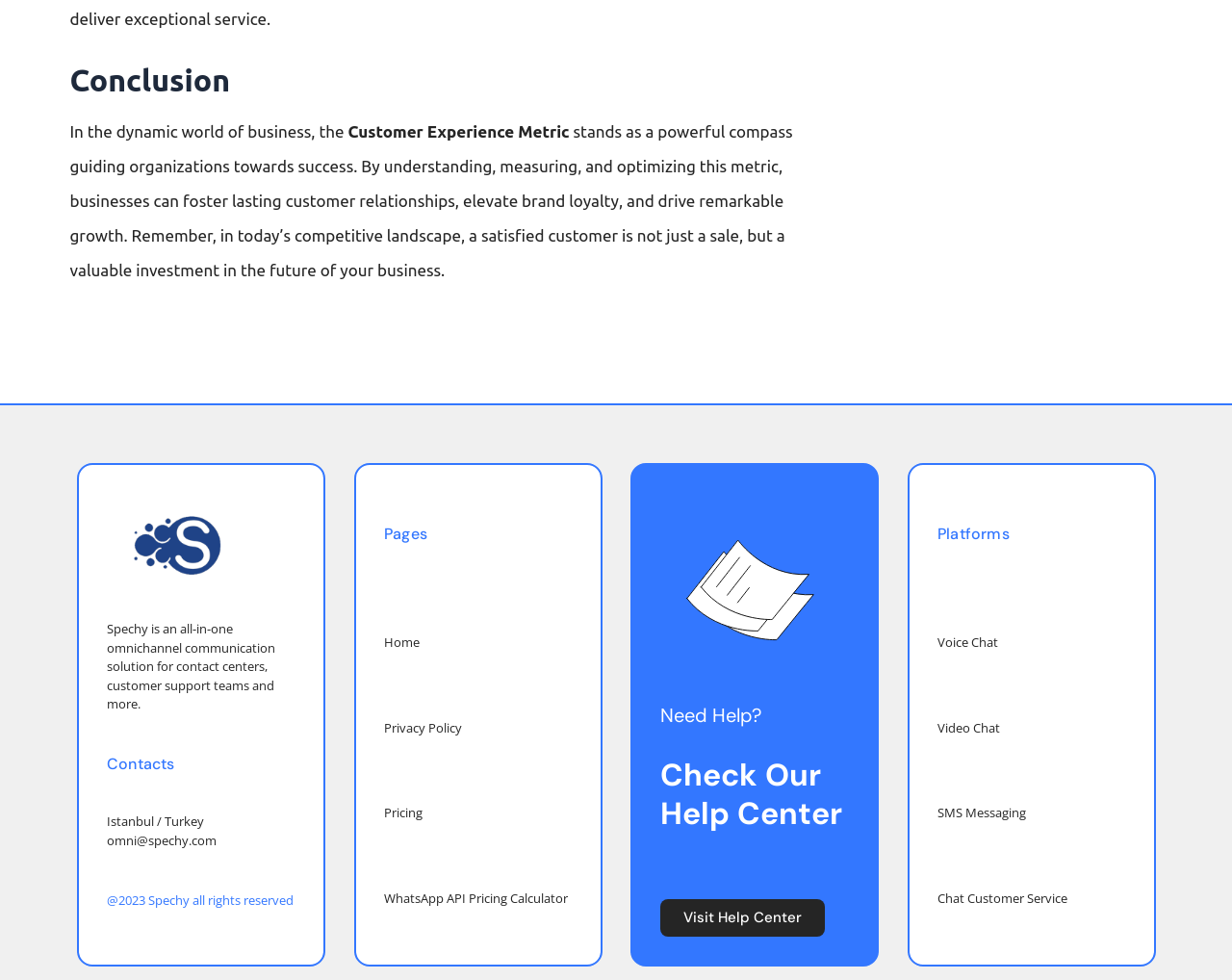Determine the bounding box coordinates of the section to be clicked to follow the instruction: "learn about voice chat". The coordinates should be given as four float numbers between 0 and 1, formatted as [left, top, right, bottom].

[0.761, 0.646, 0.81, 0.664]